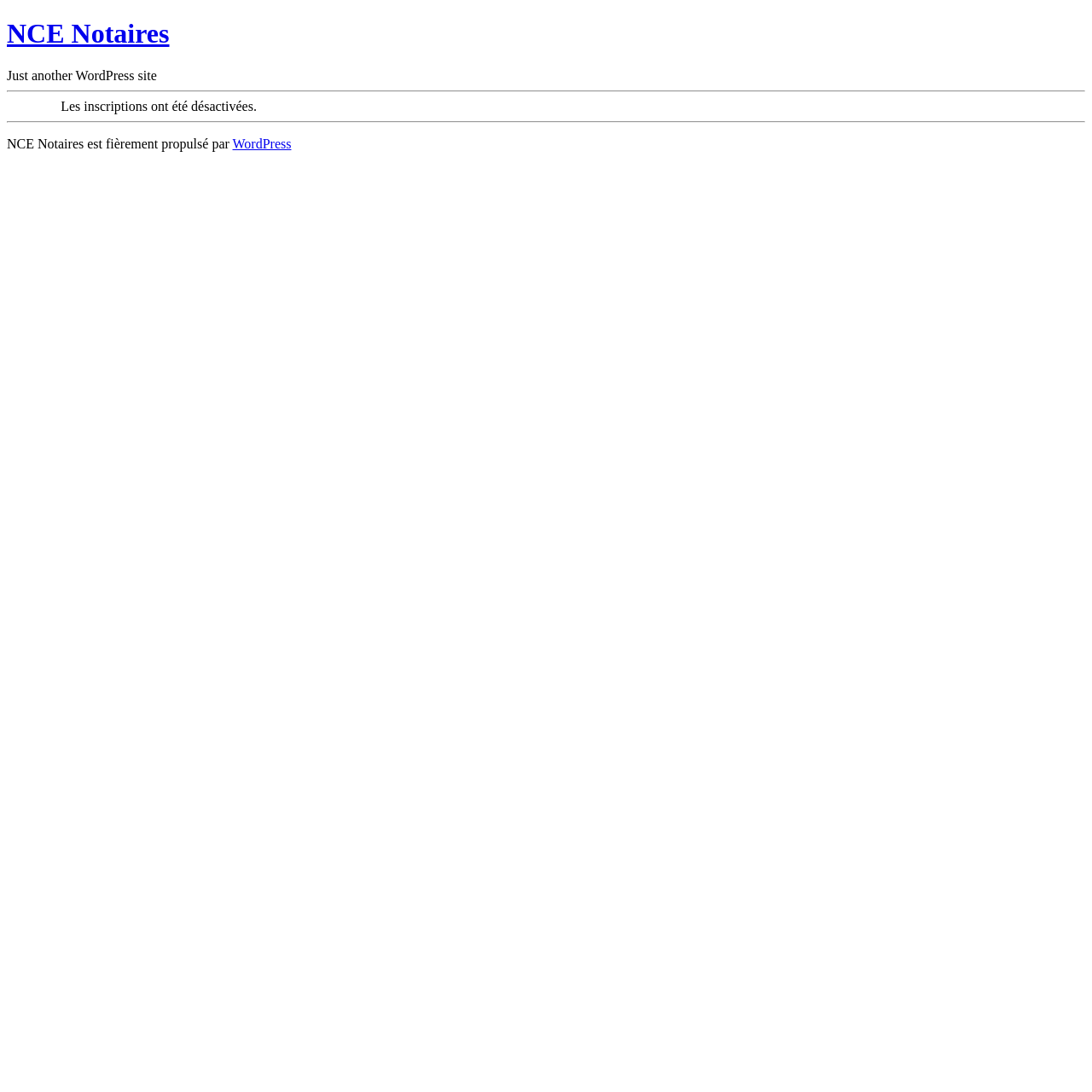Use the information in the screenshot to answer the question comprehensively: What type of separator is used on the page?

The type of separator used on the page can be determined by examining the separator elements, which have an orientation of 'horizontal', indicating that they are used to separate content horizontally.